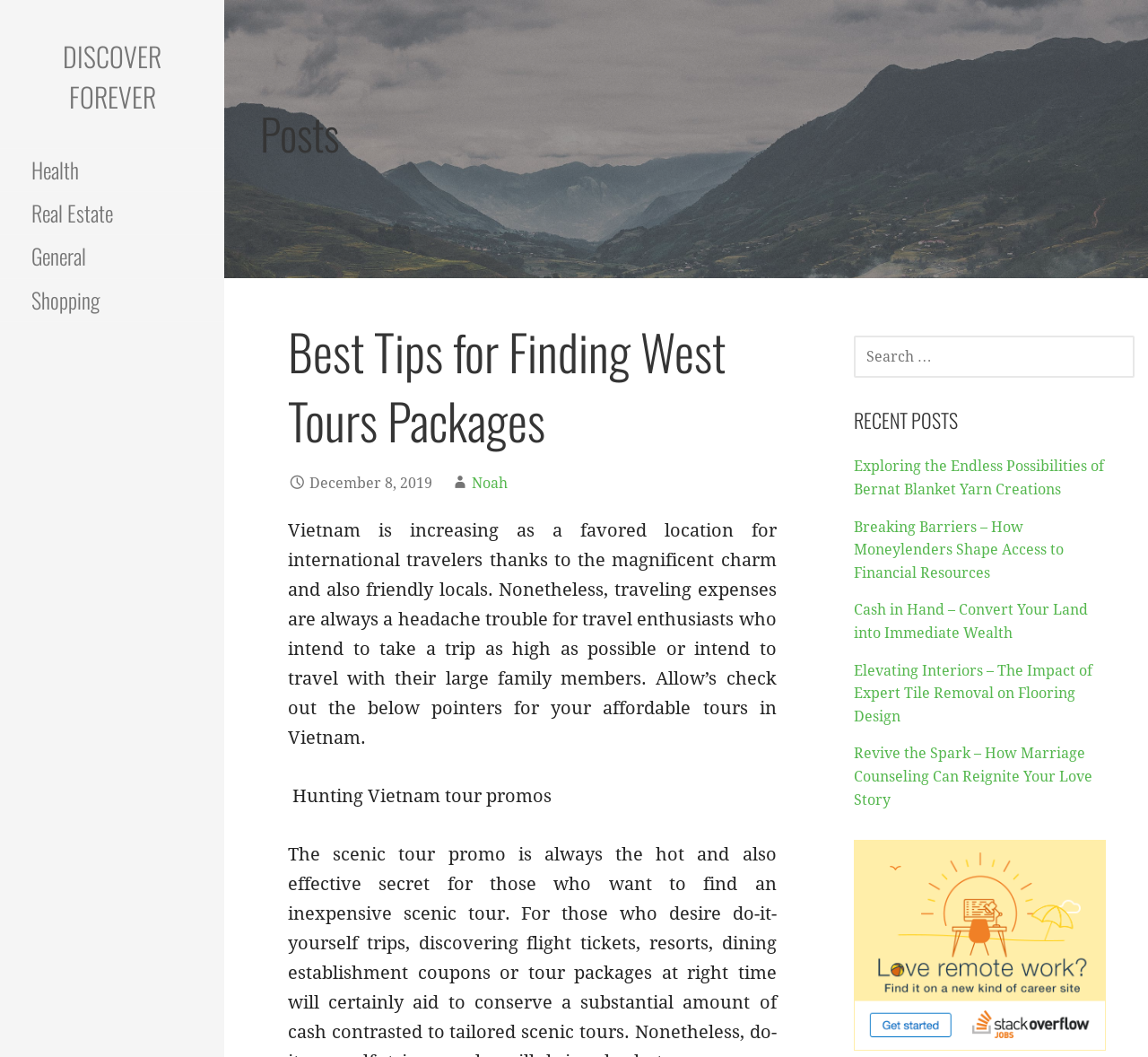Determine the bounding box coordinates for the UI element with the following description: "Real Estate". The coordinates should be four float numbers between 0 and 1, represented as [left, top, right, bottom].

[0.0, 0.182, 0.195, 0.223]